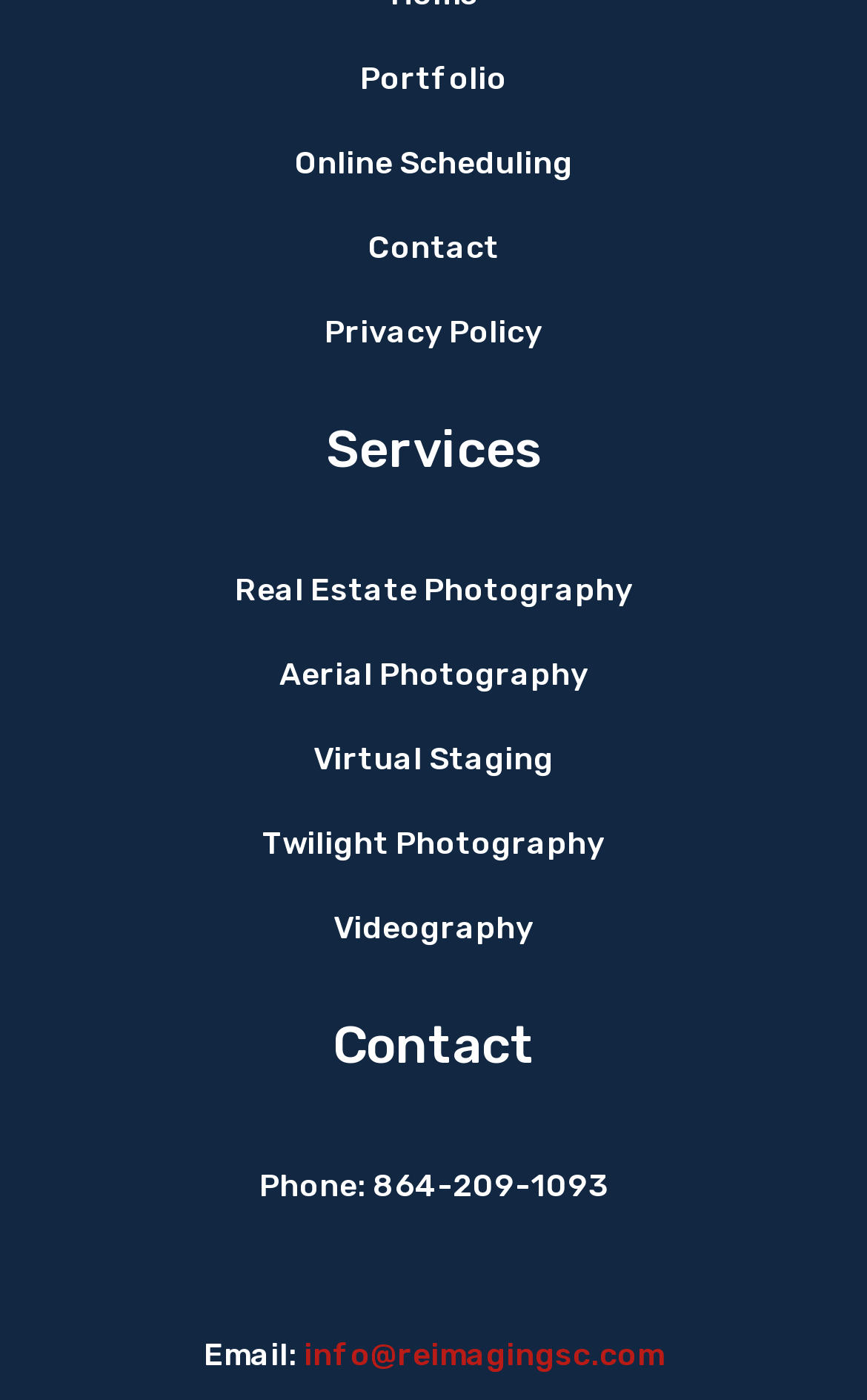What is the phone number listed?
Please use the image to deliver a detailed and complete answer.

I found the phone number by looking at the StaticText element with the text 'Phone: 864-209-1093' which has bounding box coordinates [0.299, 0.834, 0.701, 0.861].